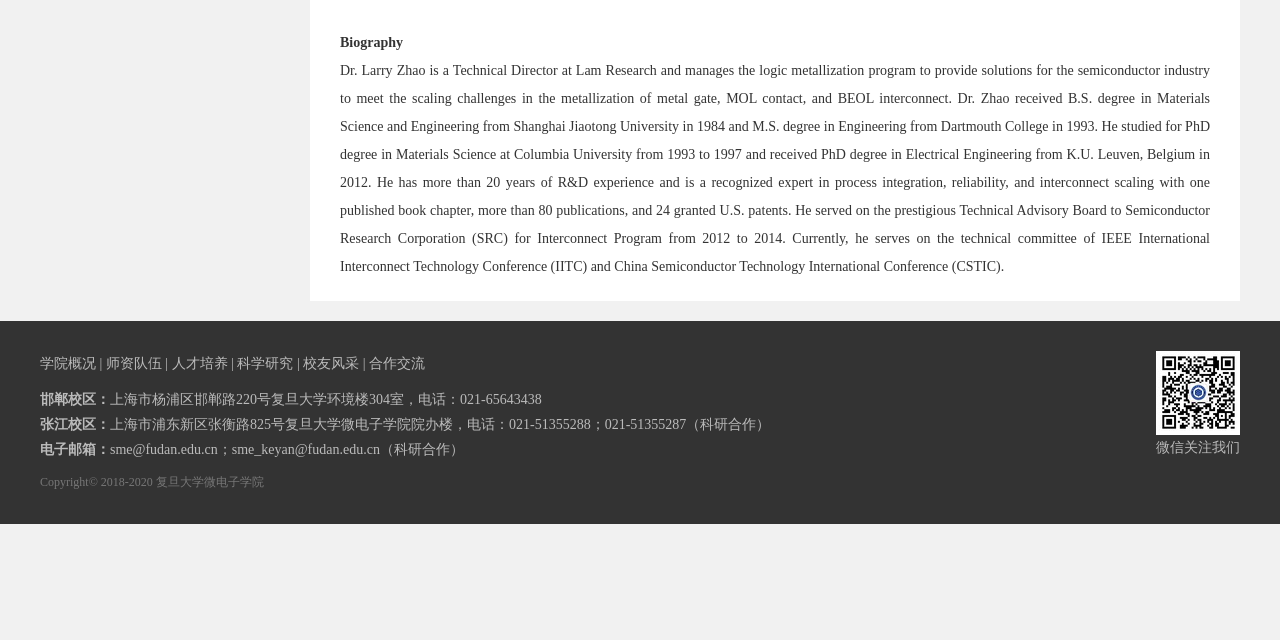Extract the bounding box for the UI element that matches this description: "学院概况".

[0.031, 0.557, 0.078, 0.58]